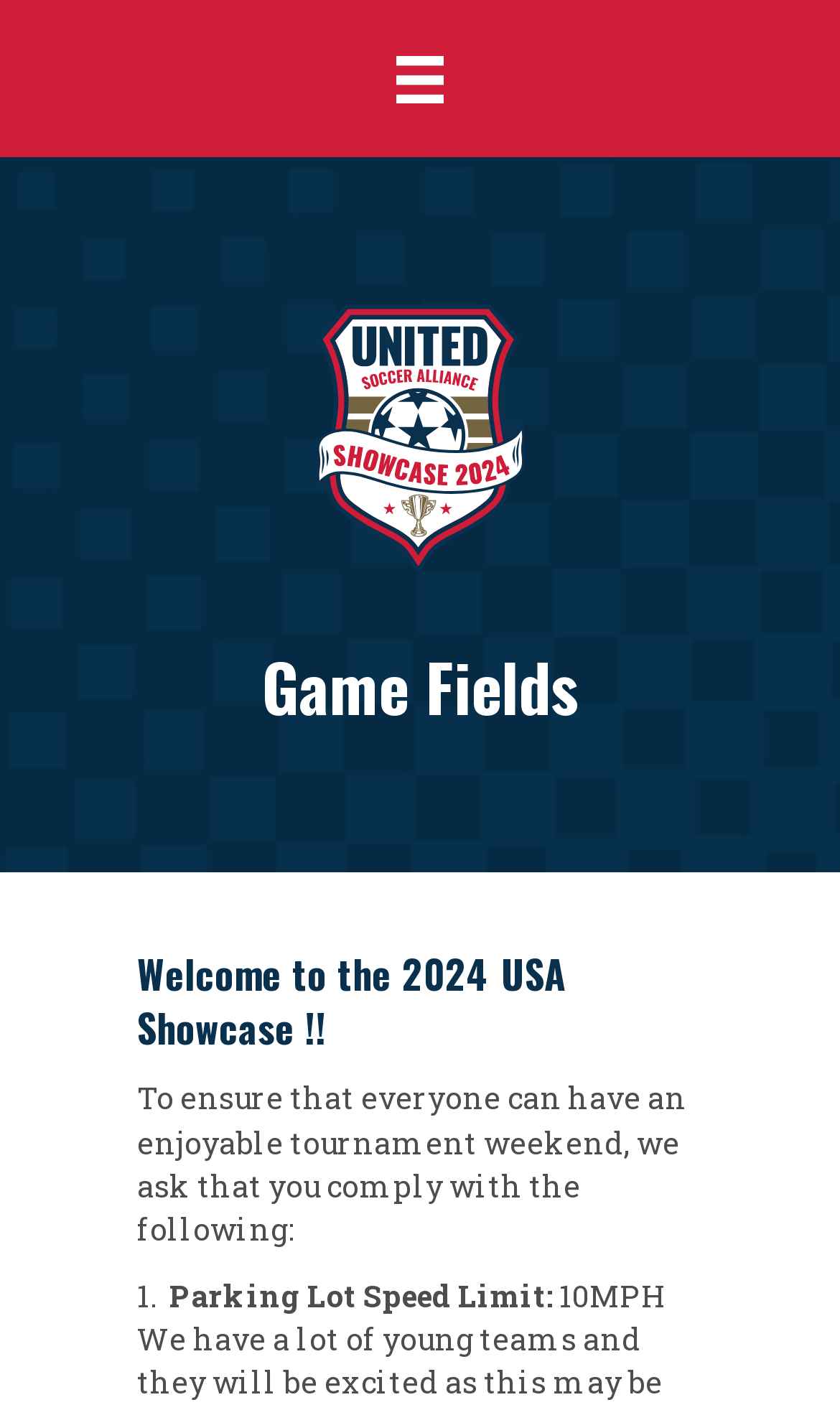What is the speed limit in the parking lot?
Based on the image, answer the question with a single word or brief phrase.

Not specified